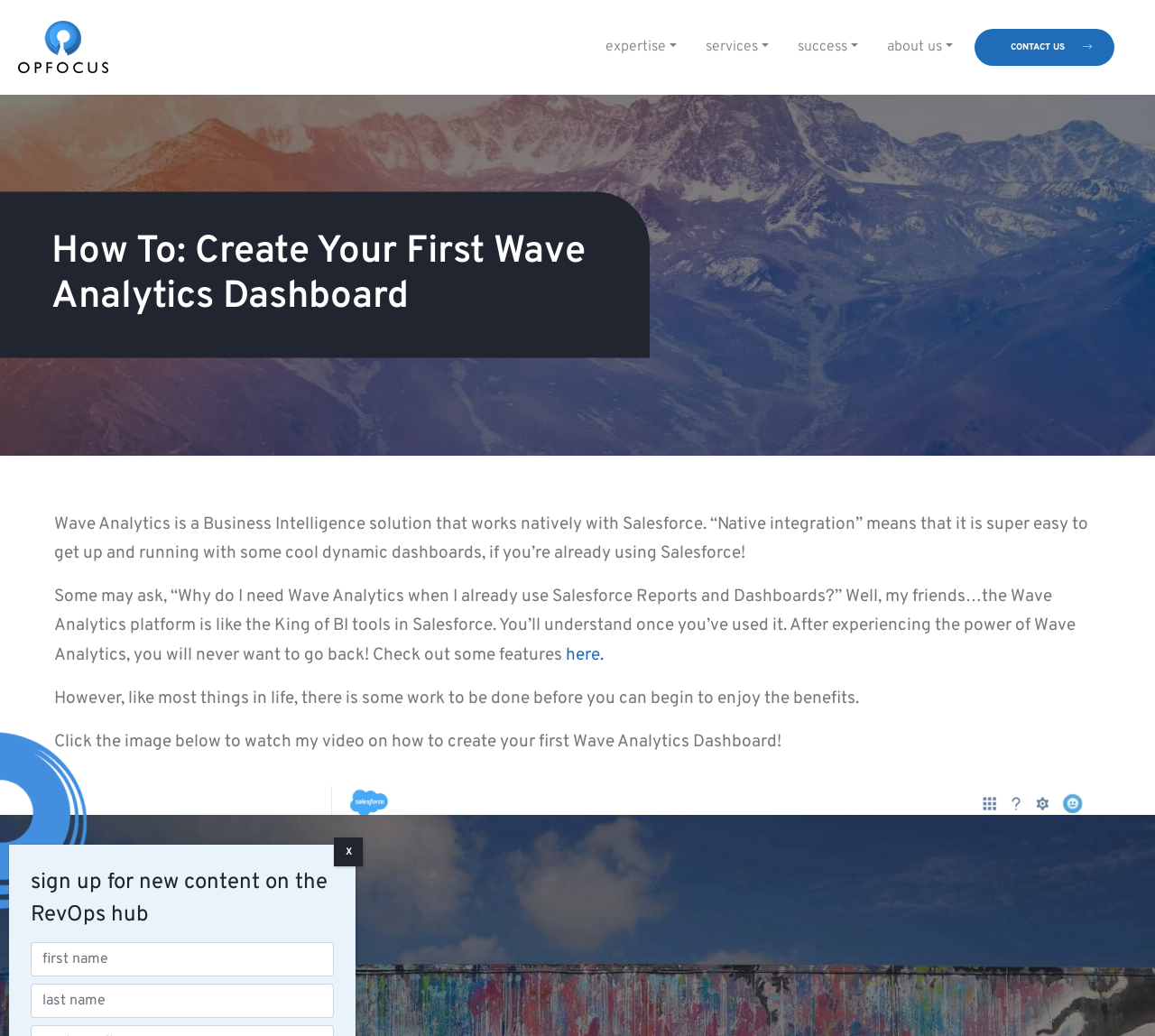What is the function of the 'Close' button?
Ensure your answer is thorough and detailed.

The 'Close' button is likely to be part of a popup window, and its function is to close that popup window, as indicated by the 'X' symbol next to it.